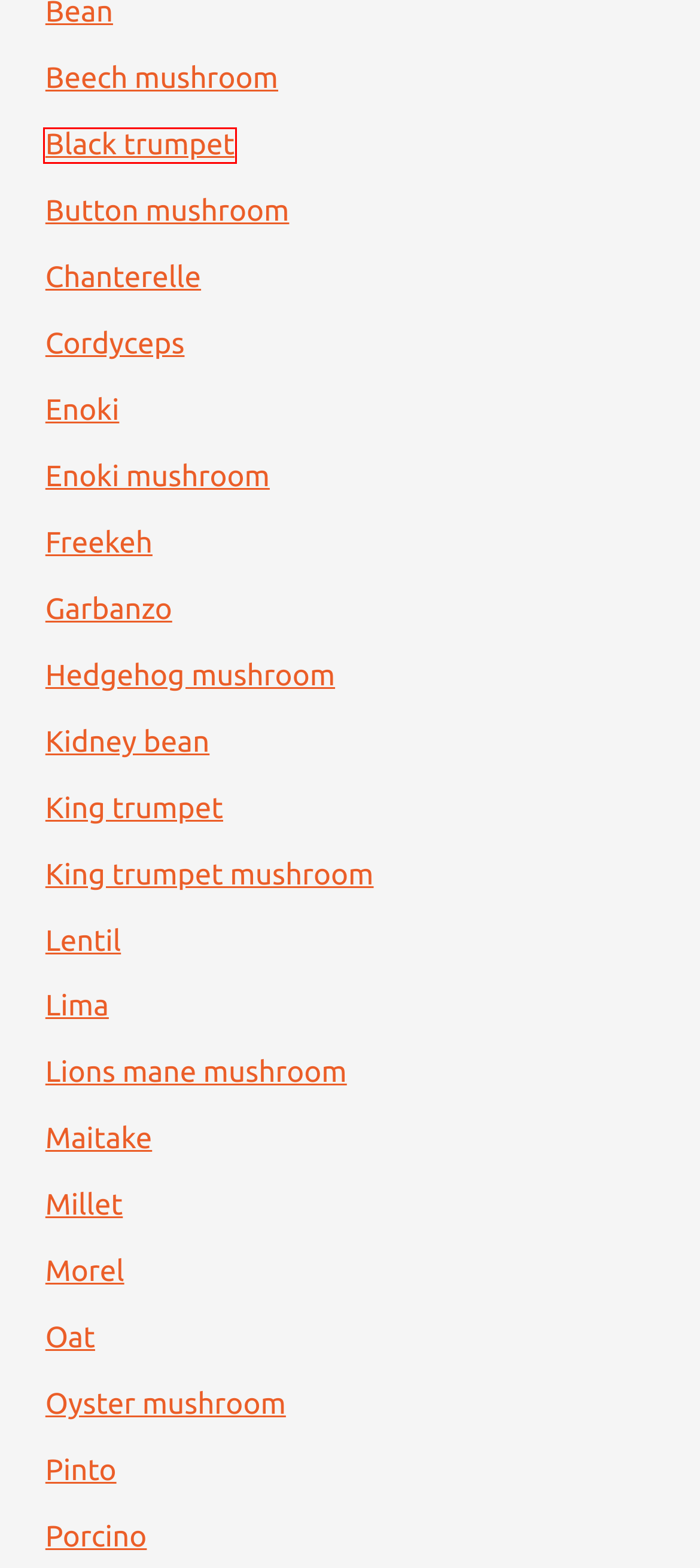Analyze the given webpage screenshot and identify the UI element within the red bounding box. Select the webpage description that best matches what you expect the new webpage to look like after clicking the element. Here are the candidates:
A. Millet - AnyEating
B. Chanterelle - AnyEating
C. Kidney bean - AnyEating
D. Black trumpet - AnyEating
E. Lentil - AnyEating
F. Lions mane mushroom - AnyEating
G. Porcino - AnyEating
H. Cordyceps - AnyEating

D